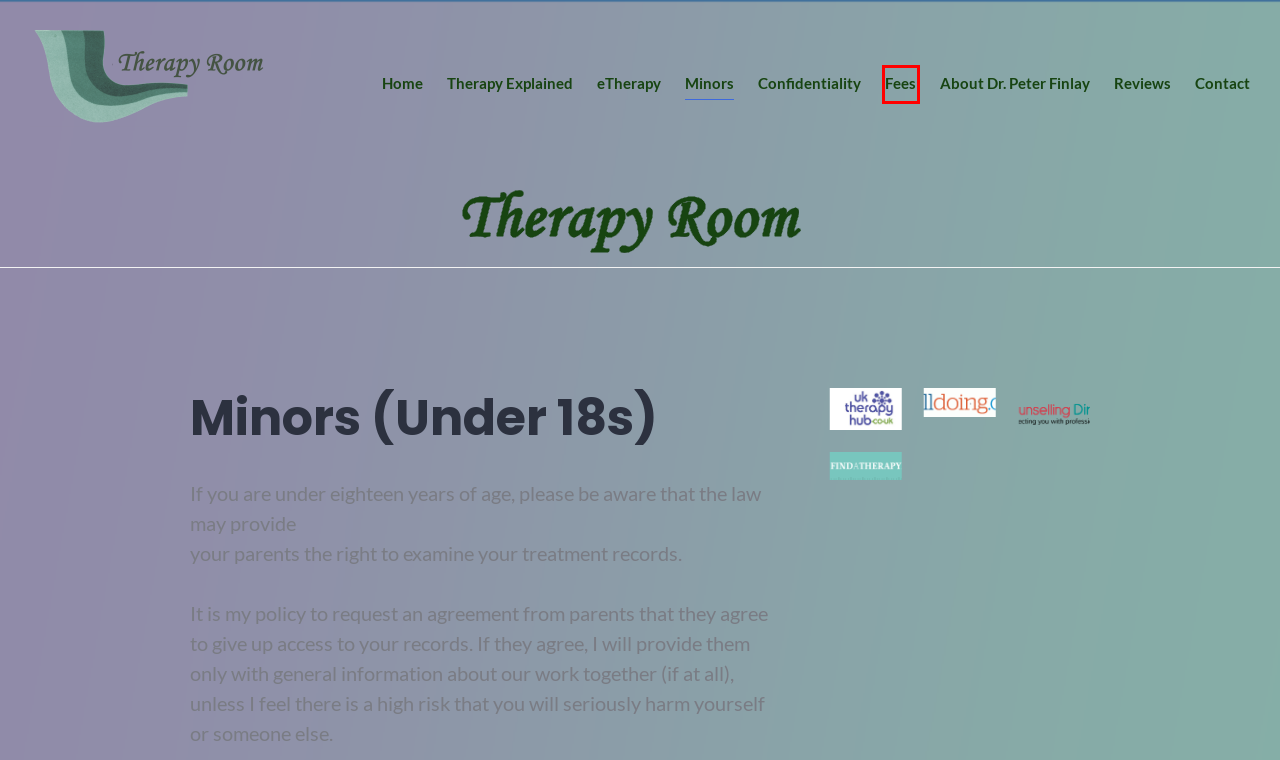Consider the screenshot of a webpage with a red bounding box around an element. Select the webpage description that best corresponds to the new page after clicking the element inside the red bounding box. Here are the candidates:
A. Fees – Therapy Room
B. On-Line eCounselling & eTherapy – Therapy Room
C. About Dr. Peter Finlay – Therapy Room
D. Reviews – Therapy Room
E. Psychotherapy Explained – Therapy Room
F. Confidentiality – Therapy Room
G. Contact – Therapy Room
H. Therapy Room

A